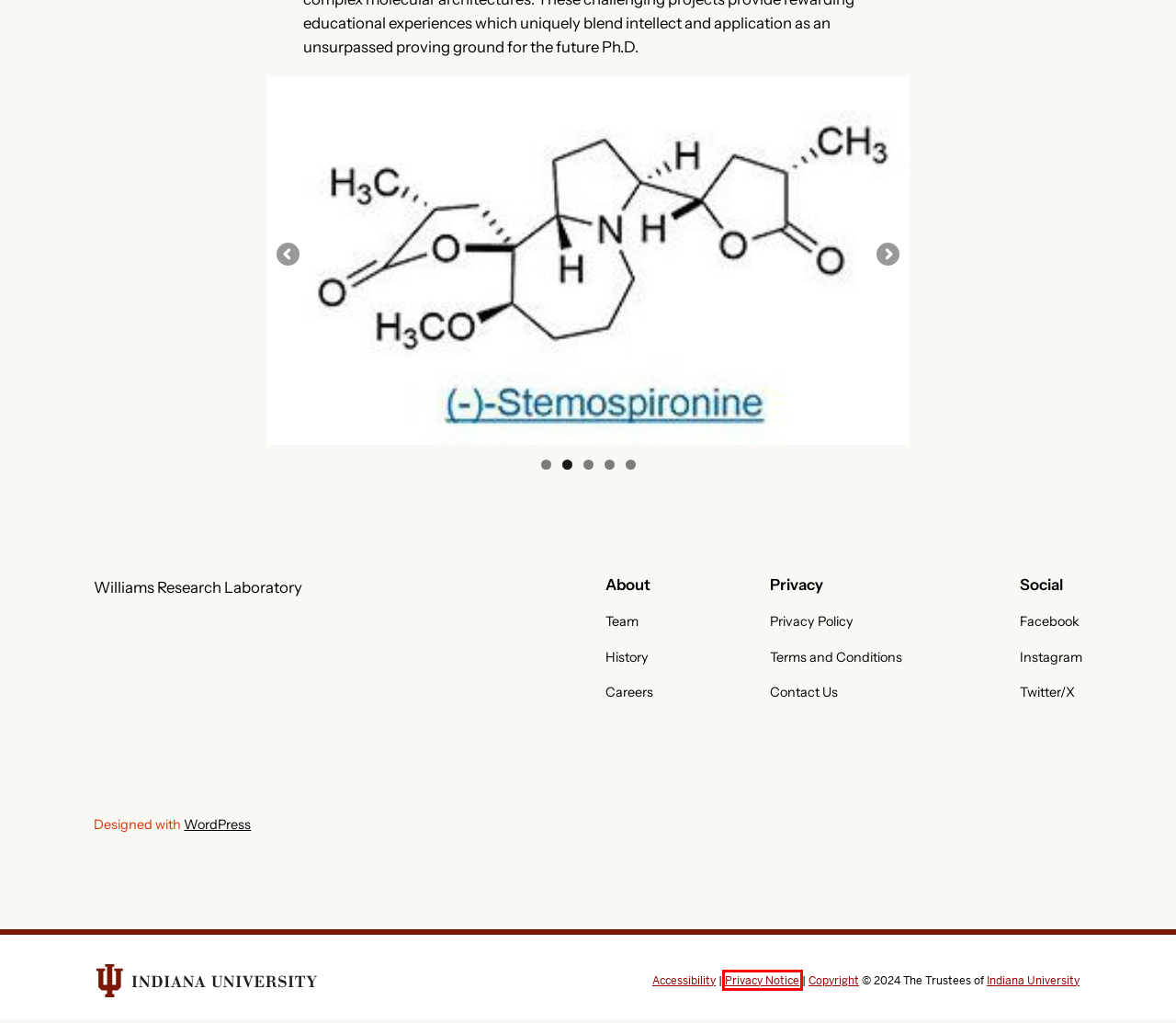Review the webpage screenshot and focus on the UI element within the red bounding box. Select the best-matching webpage description for the new webpage that follows after clicking the highlighted element. Here are the candidates:
A. Blog Tool, Publishing Platform, and CMS – WordPress.org
B. Indiana University Bloomington
C. Getting Assistance: Accessibility: Indiana University
D. Privacy – Williams Research Laboratory
E. Photos – Williams Research Laboratory
F. Professor David R. Williams – Williams Research Laboratory
G. Indiana University
H. Copyright: Indiana University

D